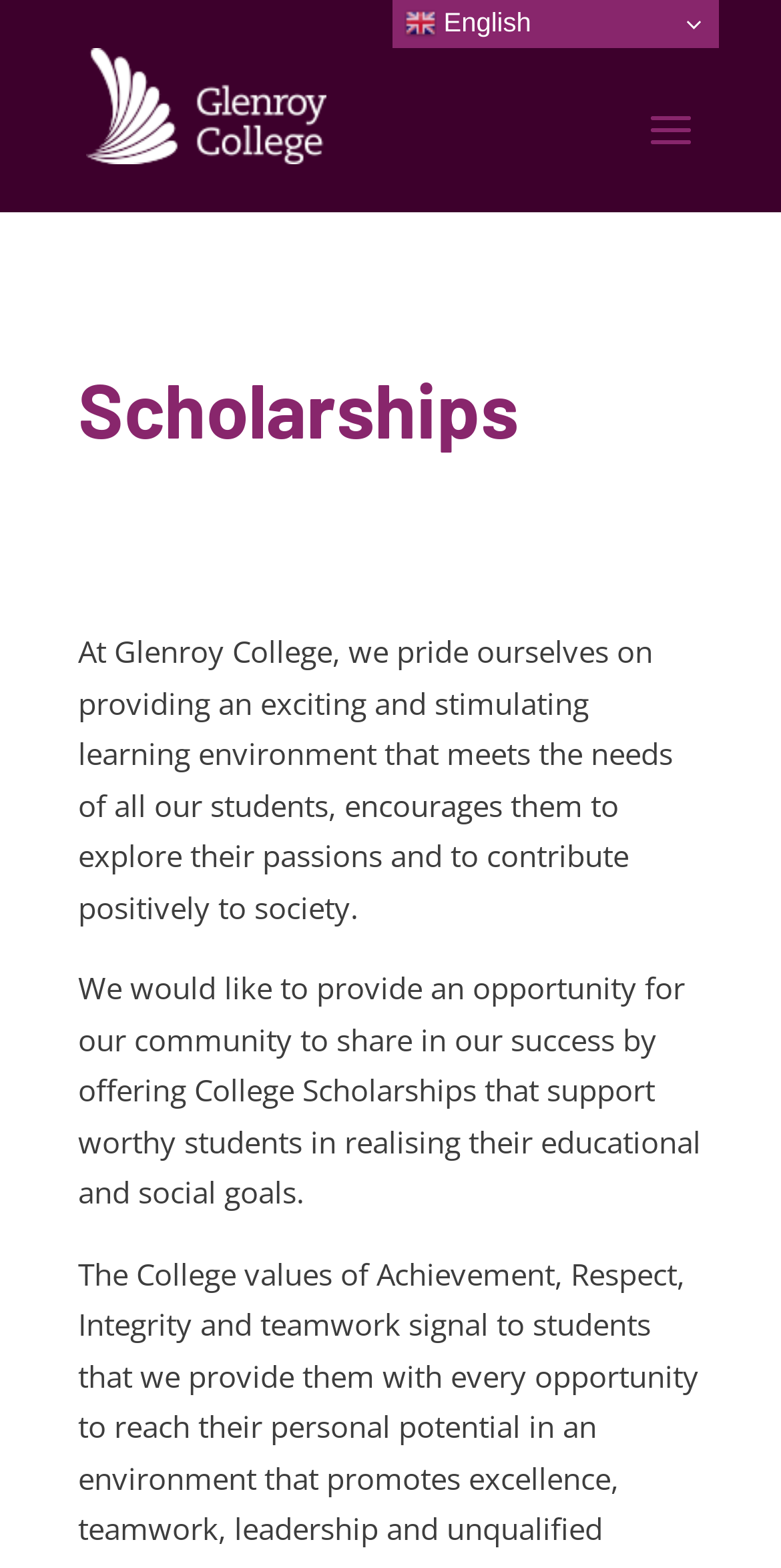Respond with a single word or phrase for the following question: 
What language is the webpage in?

English